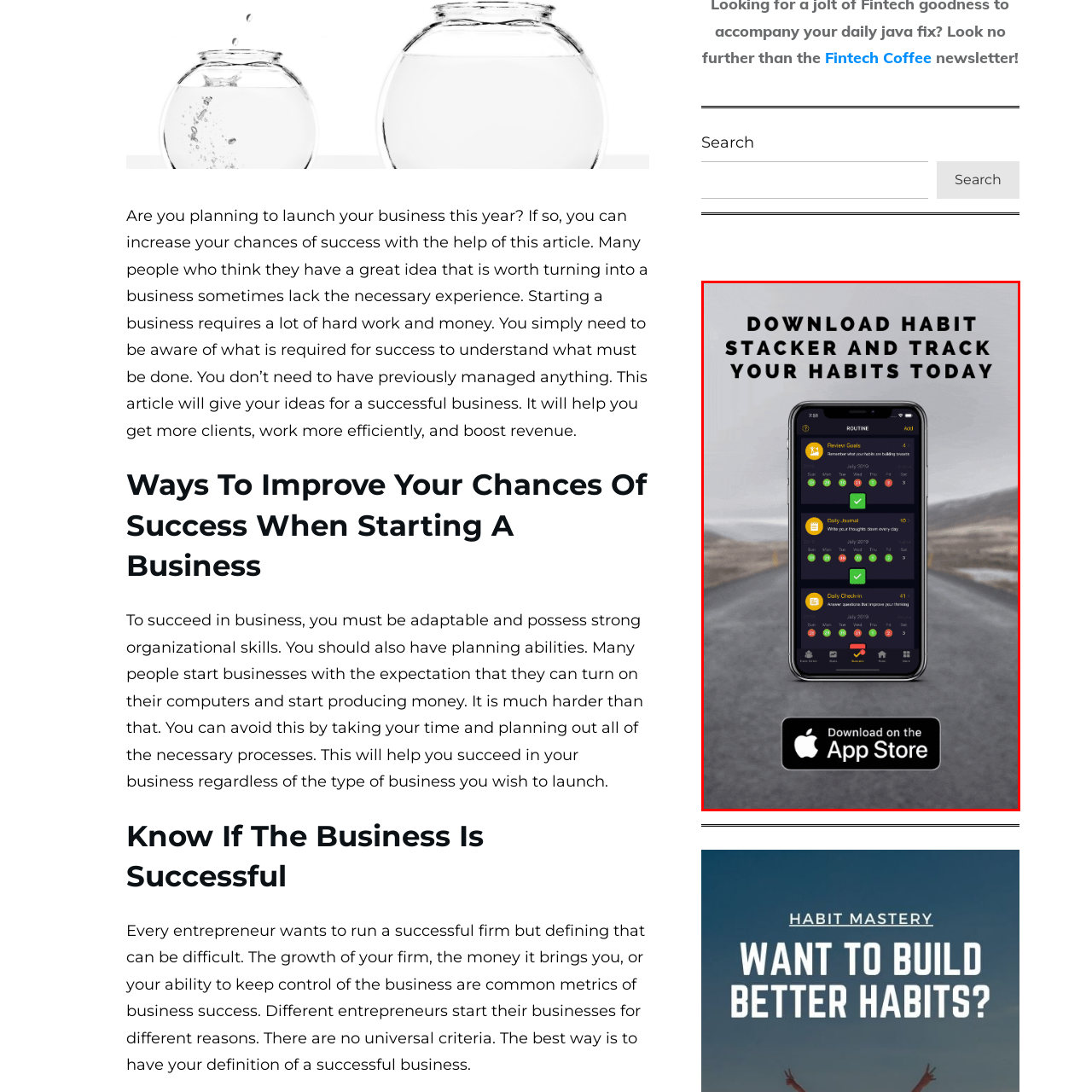Describe extensively the image content marked by the red bounding box.

The image promotes the "Habit Stacker" app, designed to help users track and improve their habits effectively. Featuring a smartphone displaying the app interface, it showcases a list of routines titled "Routine" that includes tasks such as "Review Goals," "Daily Journal," and "Daily Check-in," each with visual indicators for completion status. The background portrays a serene yet motivated atmosphere, evoking a sense of productivity. Prominently displayed at the top of the image is the call to action: "Download Habit Stacker and track your habits today." At the bottom, an Apple logo encourages users to download the app from the App Store, inviting them to take a step towards enhancing their personal development.